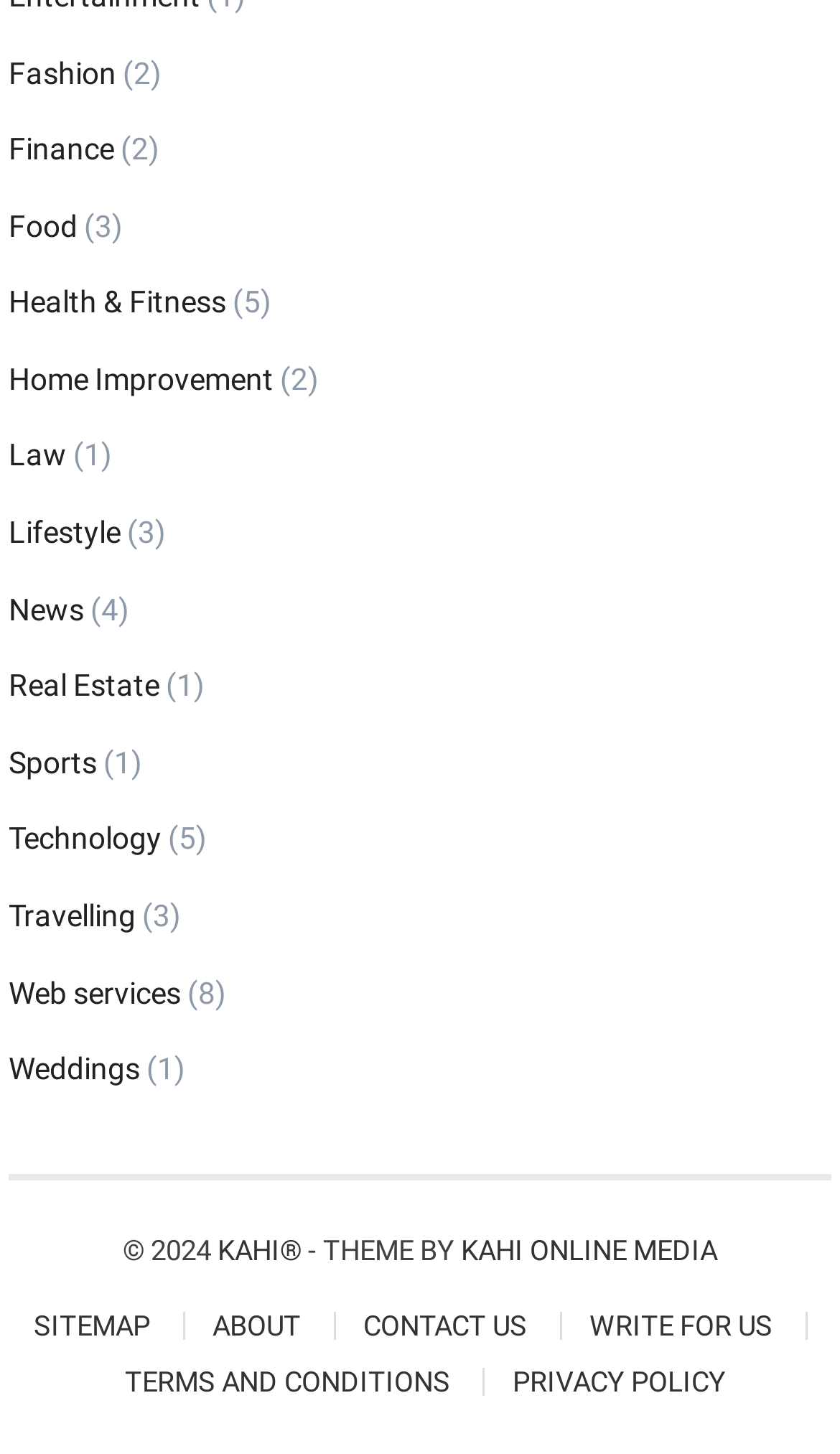What are the two policy-related links present on the webpage?
Kindly offer a comprehensive and detailed response to the question.

The two policy-related links present on the webpage are 'TERMS AND CONDITIONS' and 'PRIVACY POLICY', which are likely to provide information about the website's terms of use and privacy practices.